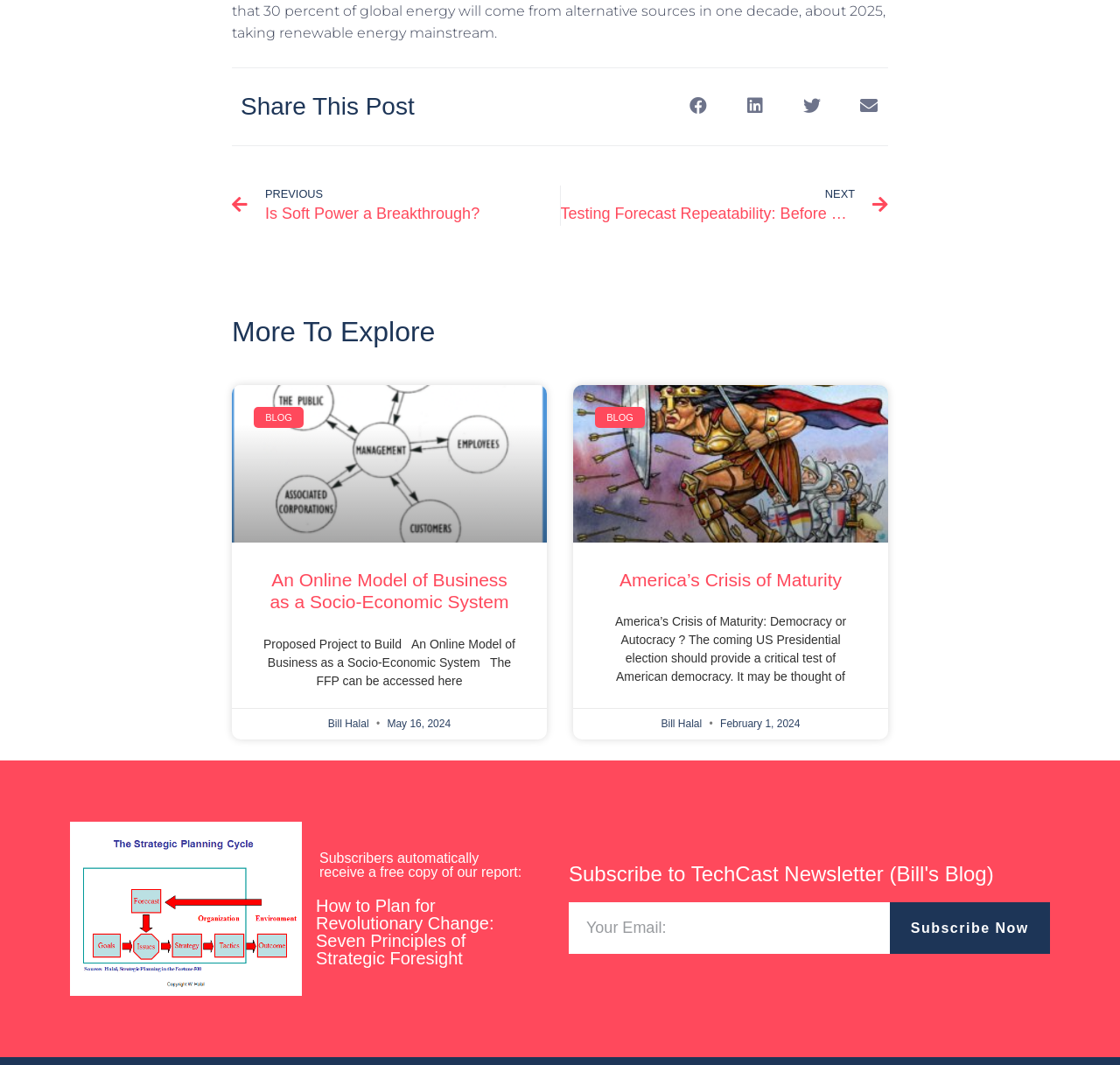What is the author of the second article?
Can you give a detailed and elaborate answer to the question?

I found the author of the second article by looking at the child elements of the second article element. The second article element has a static text element with the text 'Bill Halal', which indicates the author of the article.